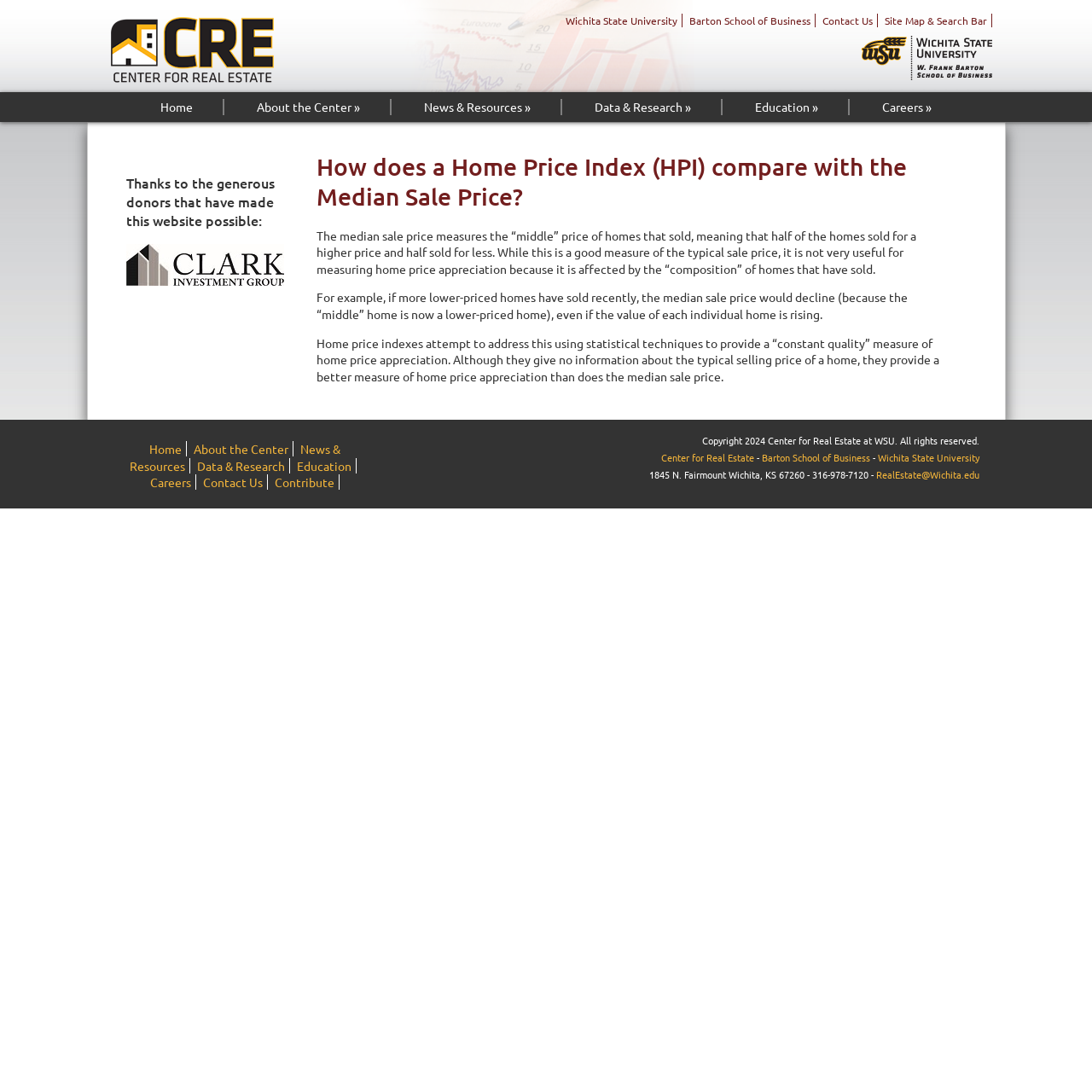Please provide a brief answer to the following inquiry using a single word or phrase:
What is the purpose of home price indexes?

measure home price appreciation